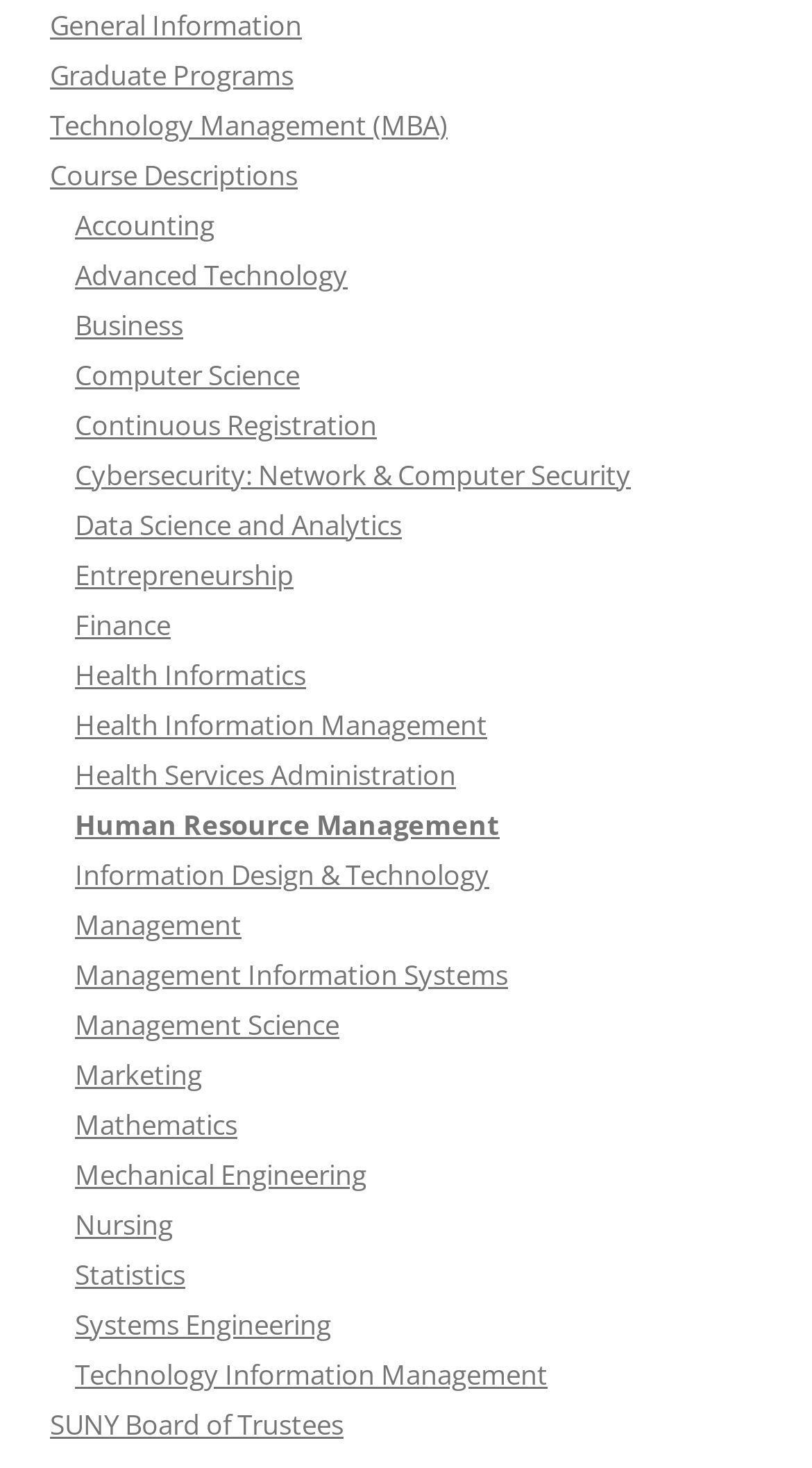Identify the bounding box coordinates of the clickable region required to complete the instruction: "browse course descriptions". The coordinates should be given as four float numbers within the range of 0 and 1, i.e., [left, top, right, bottom].

[0.062, 0.106, 0.367, 0.131]